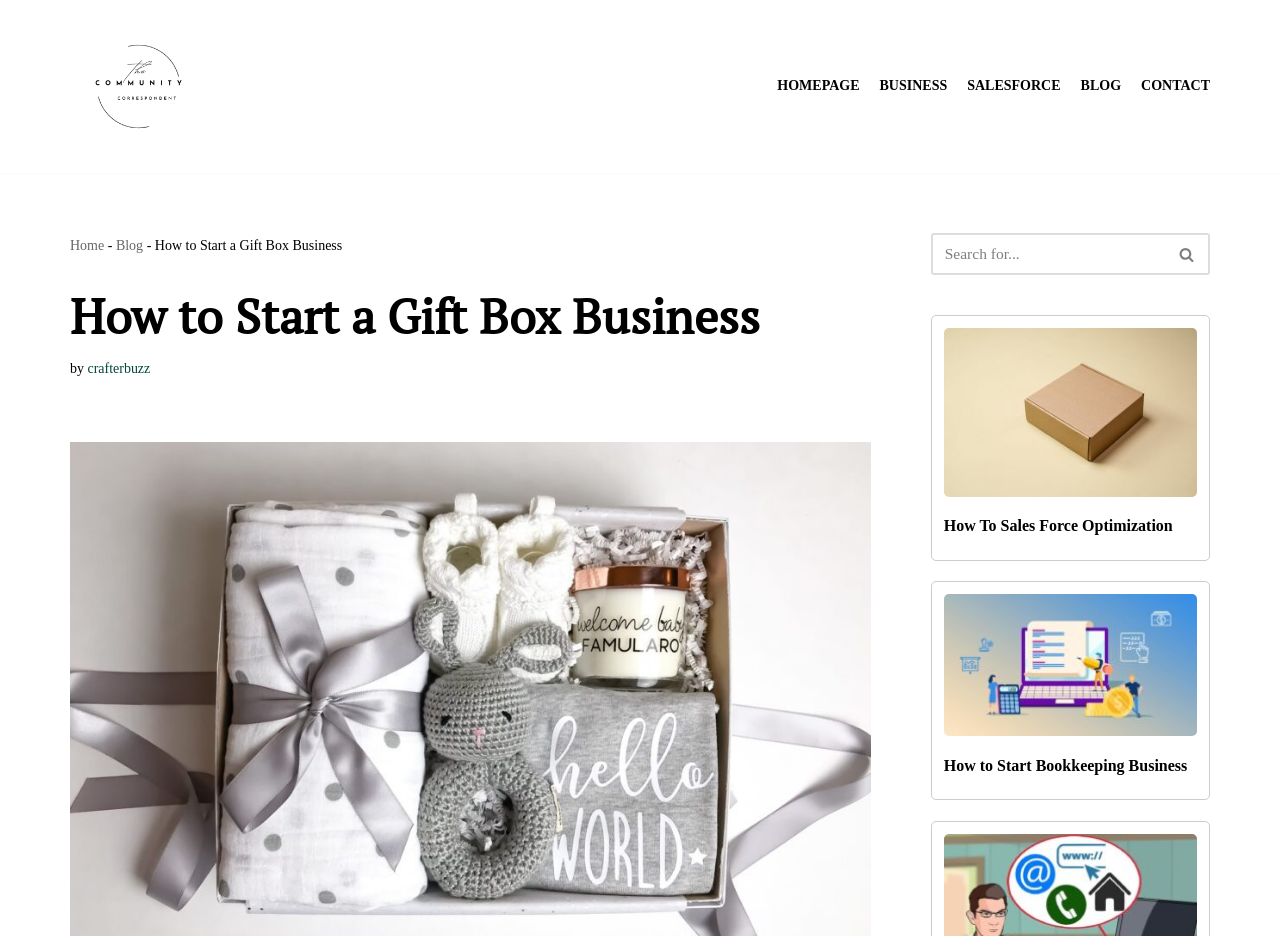Specify the bounding box coordinates of the area that needs to be clicked to achieve the following instruction: "check the 'How To Sales Force Optimization' article".

[0.737, 0.531, 0.935, 0.578]